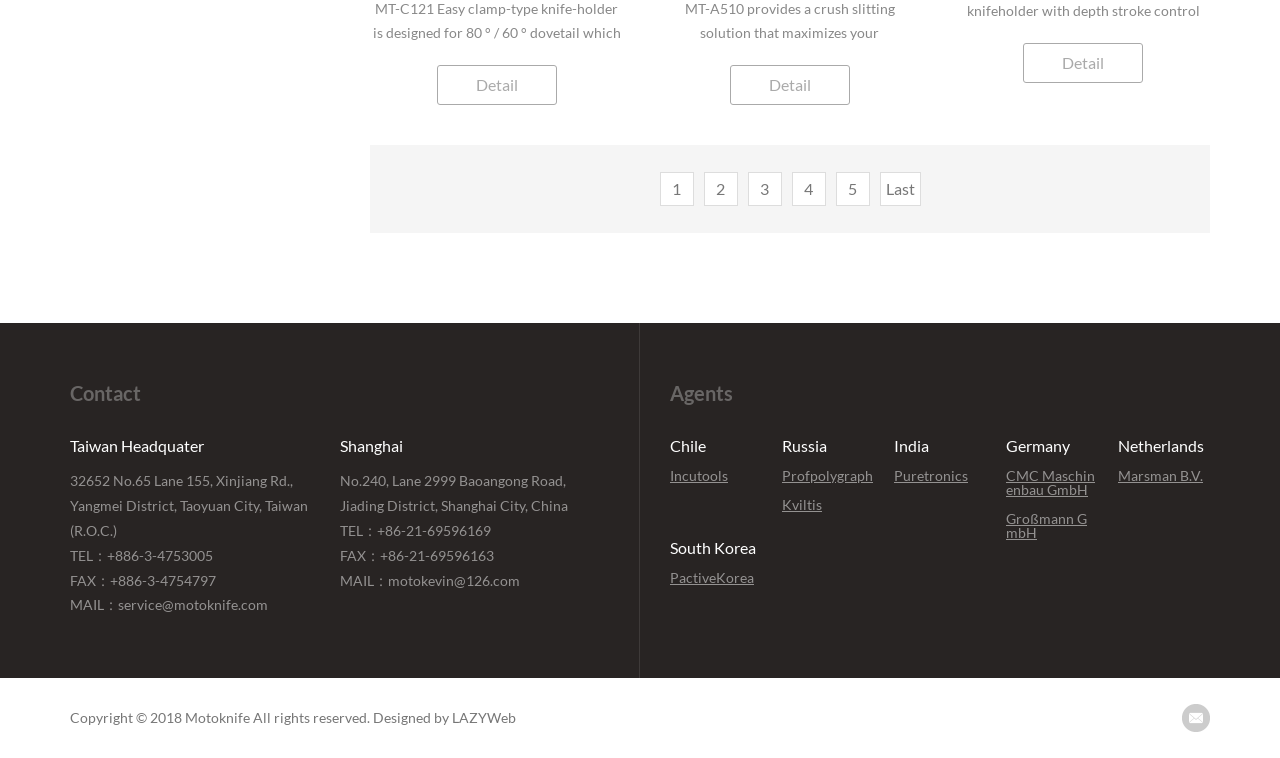How many agents are listed on this page?
Refer to the image and give a detailed response to the question.

The agents are listed under the 'Agents' heading, and there are 7 countries listed: Chile, Russia, India, Germany, Netherlands, and South Korea, each with one or two agent links.